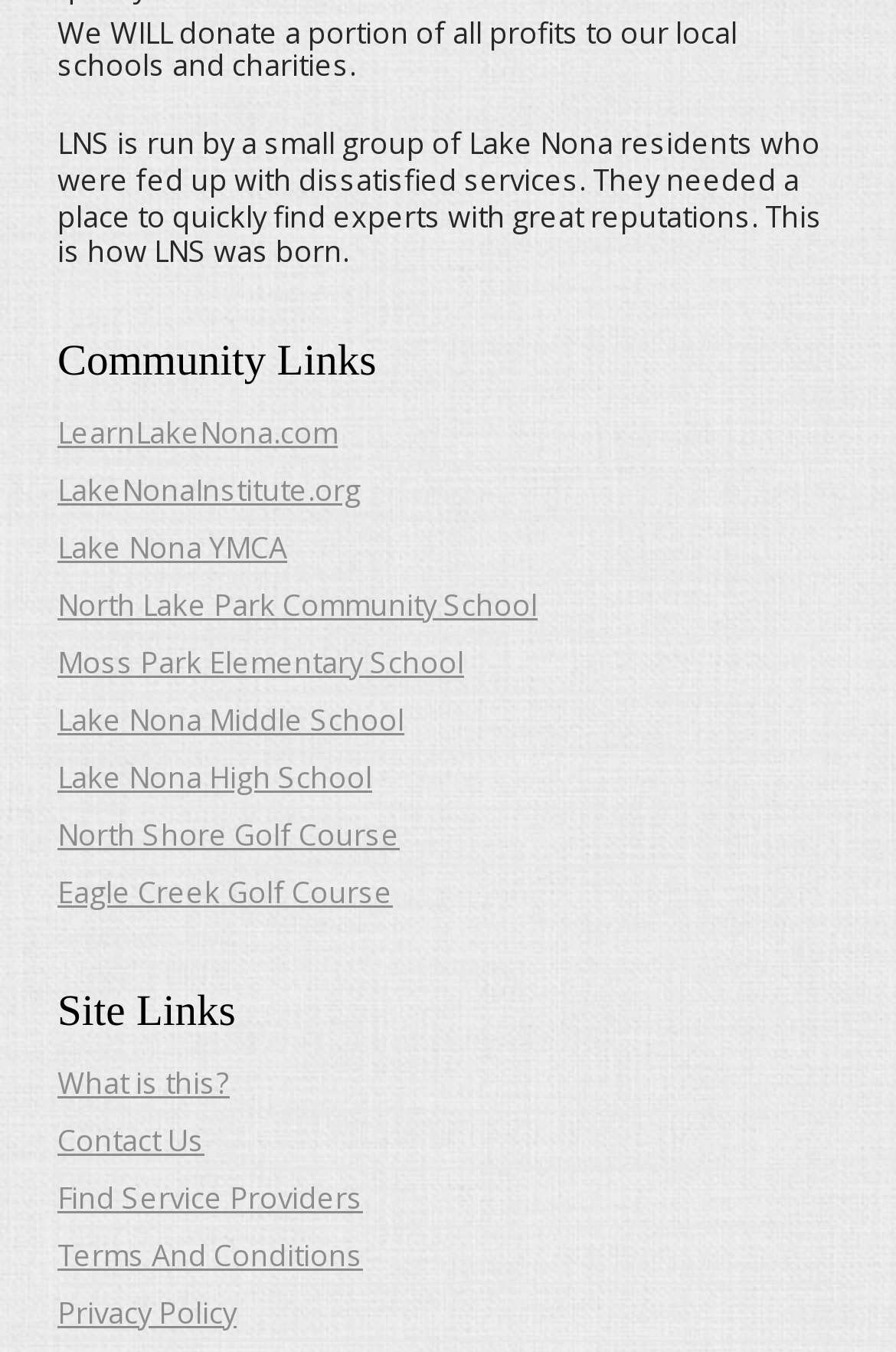What is the last link under 'Site Links'?
Answer the question with a detailed explanation, including all necessary information.

By examining the link elements under the 'Site Links' heading, I found that the last link is 'Privacy Policy'.